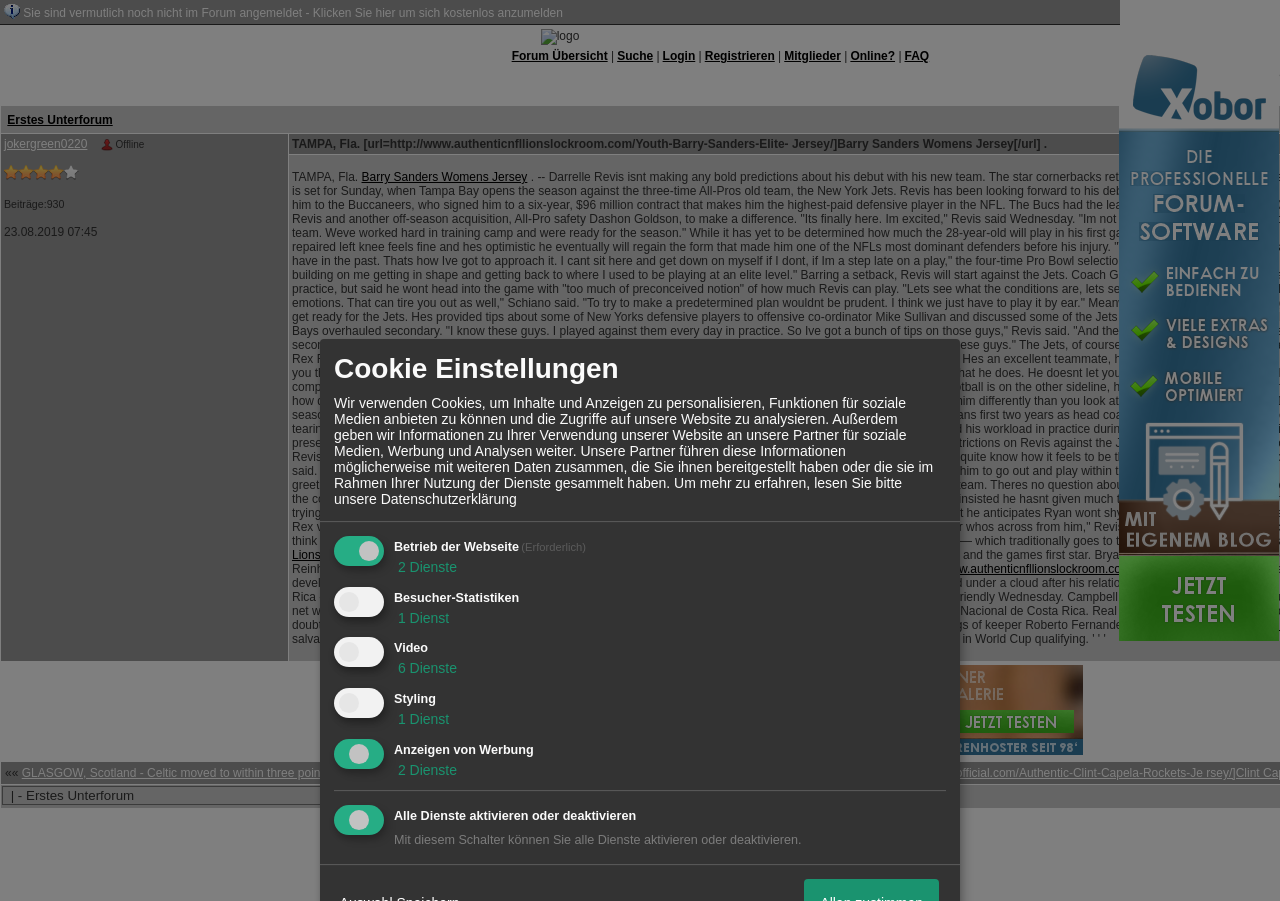Could you please study the image and provide a detailed answer to the question:
How many posts does the user 'jokergreen0220' have?

The webpage displays a table with user information, including the number of posts, which is 930 for the user 'jokergreen0220'.